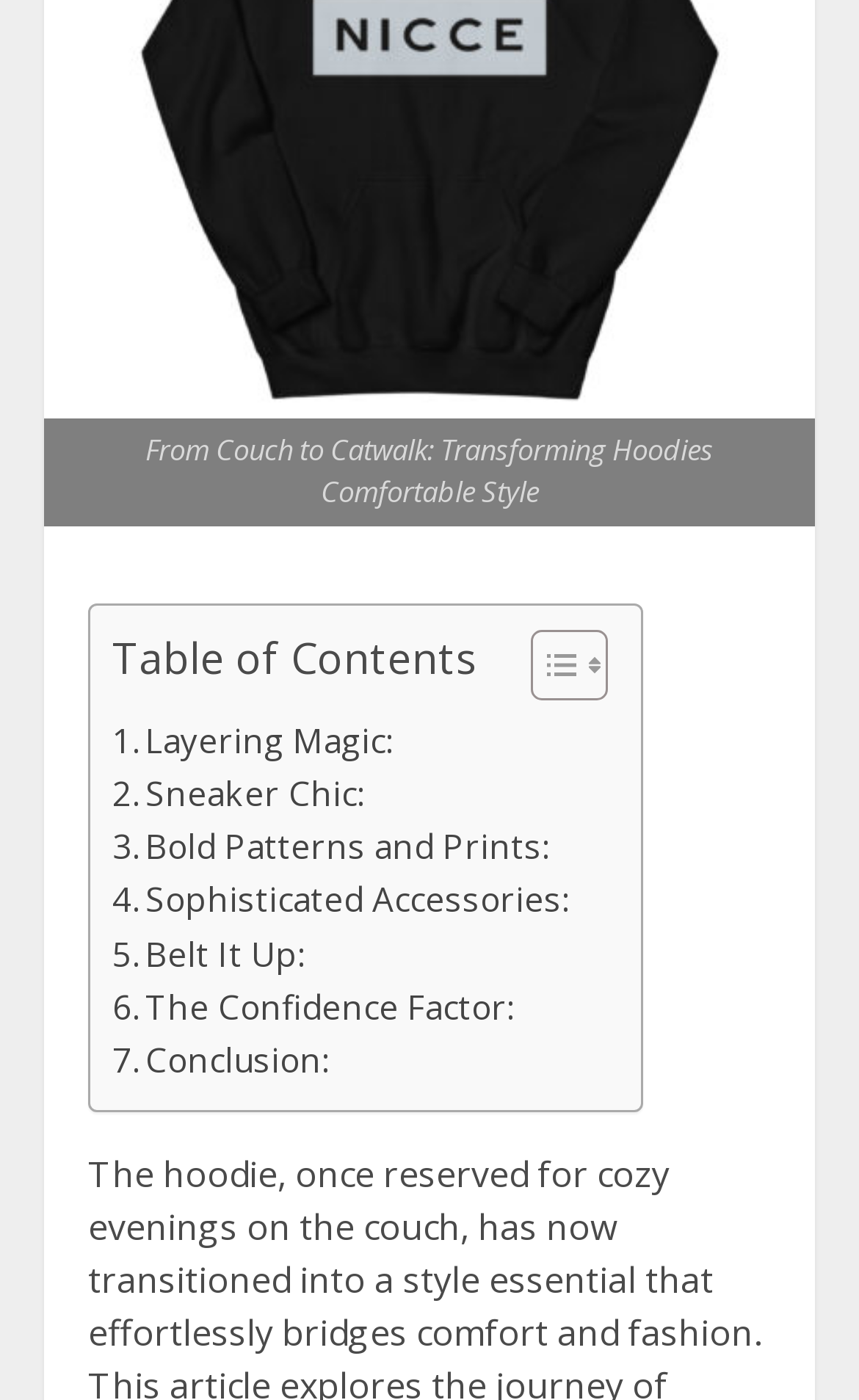Specify the bounding box coordinates of the area to click in order to follow the given instruction: "Visit the Layering Magic page."

[0.131, 0.509, 0.456, 0.547]